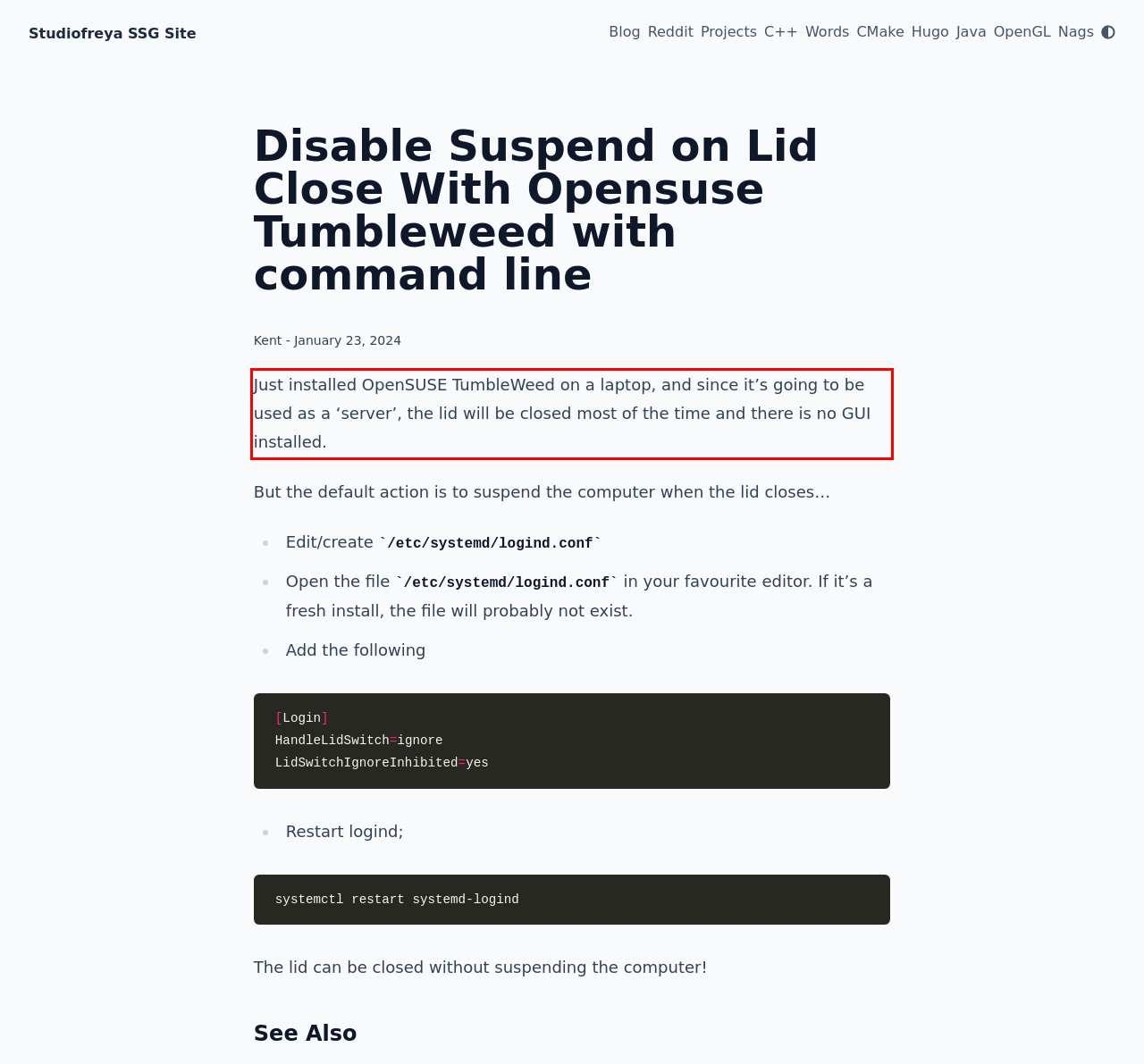Identify the red bounding box in the webpage screenshot and perform OCR to generate the text content enclosed.

Just installed OpenSUSE TumbleWeed on a laptop, and since it’s going to be used as a ‘server’, the lid will be closed most of the time and there is no GUI installed.